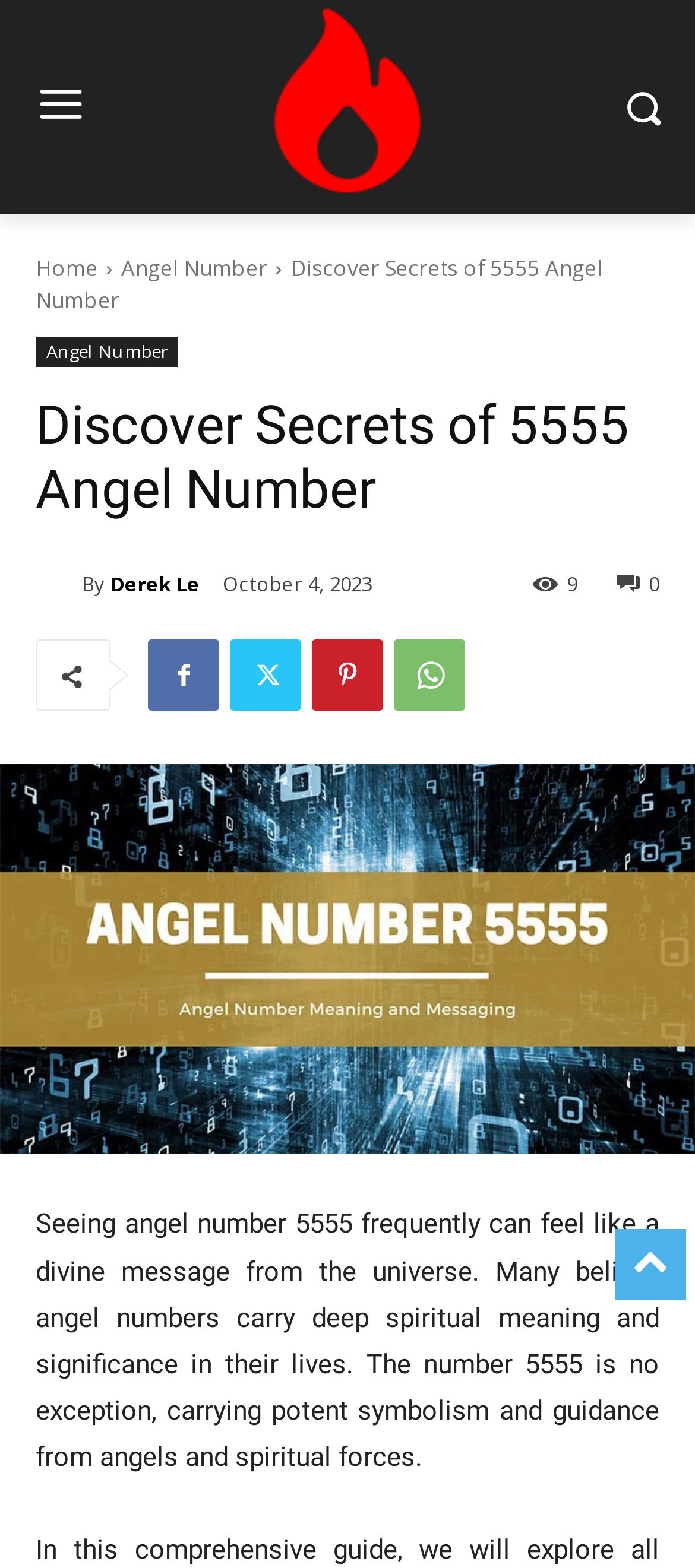Please locate and generate the primary heading on this webpage.

Discover Secrets of 5555 Angel Number